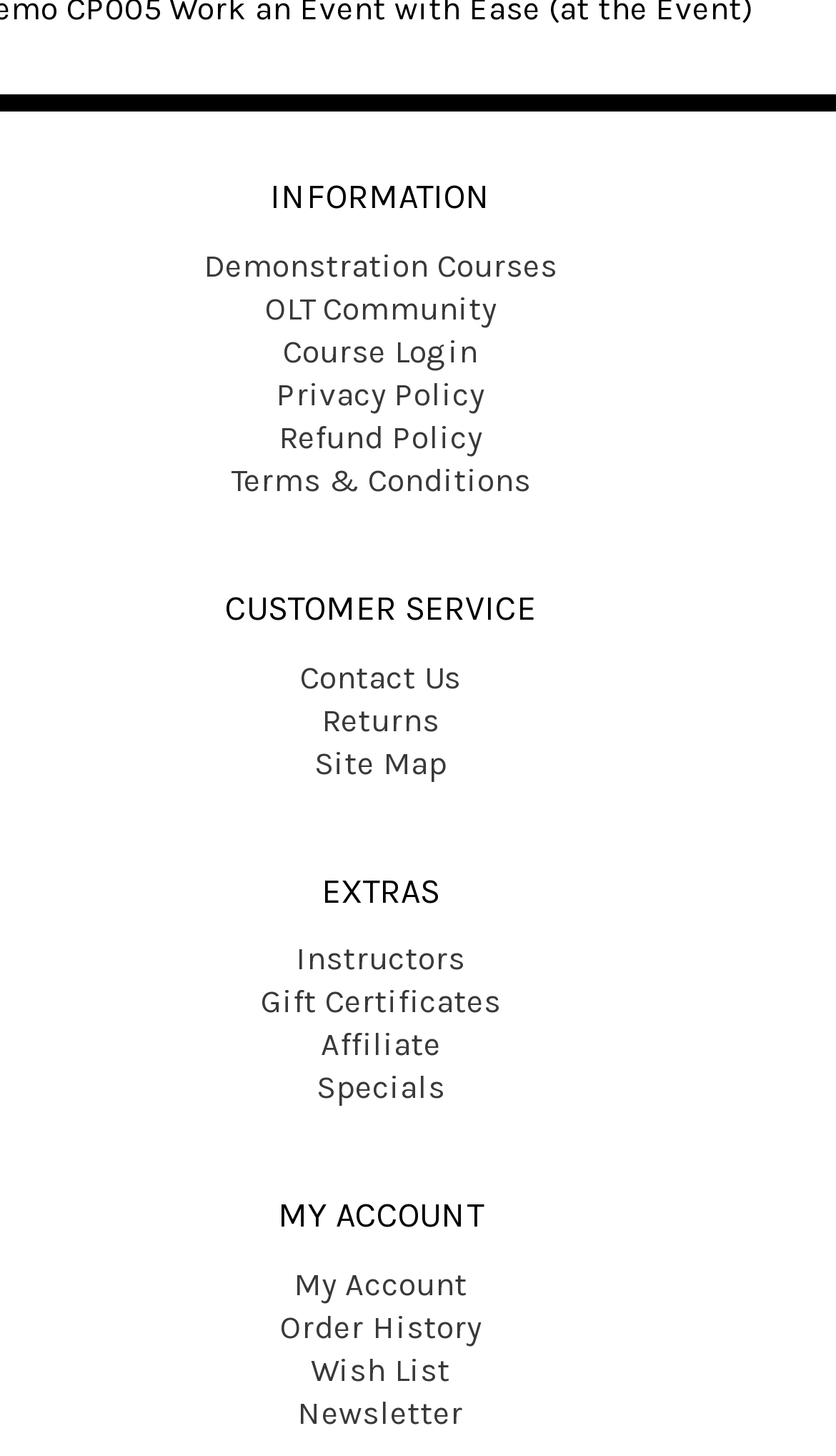Determine the bounding box coordinates of the clickable area required to perform the following instruction: "View instructors". The coordinates should be represented as four float numbers between 0 and 1: [left, top, right, bottom].

[0.354, 0.645, 0.556, 0.672]